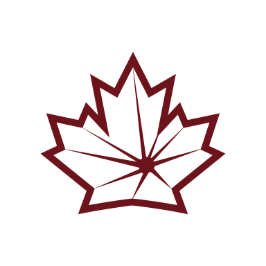What is the shape of the maple leaf?
Utilize the image to construct a detailed and well-explained answer.

The caption describes the maple leaf as having an 'iconic shape', which is often associated with Canadian identity and culture, and is frequently used in various contexts.